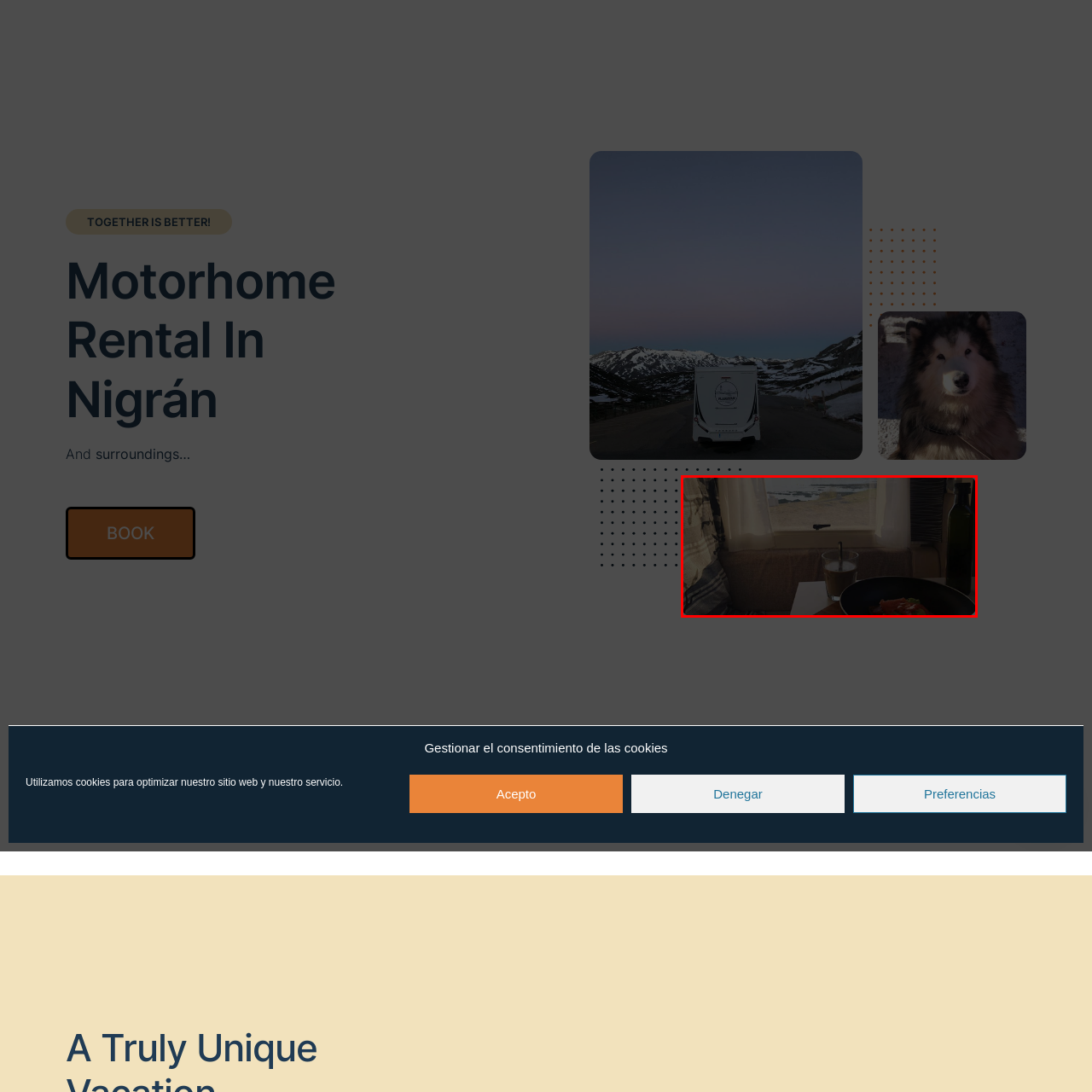Explain in detail what is happening in the image that is surrounded by the red box.

The image captures a cozy moment inside a motorhome, showcasing a picturesque view of the serene landscape outside. Through the window, gentle sunlight illuminates the scene, reflecting off the tranquil waters that stretch into the distance. In the foreground, a simple yet inviting meal is presented on a small table. A black bowl contains a fresh salad garnished with vibrant tomatoes, while a glass of creamy drink sits nearby, hinting at a refreshing breakfast or snack. The subtle decor of the motorhome, featuring light curtains and comfortable cushions, enhances the warm and inviting atmosphere, making it an ideal setting for enjoying a peaceful meal while immersed in nature.